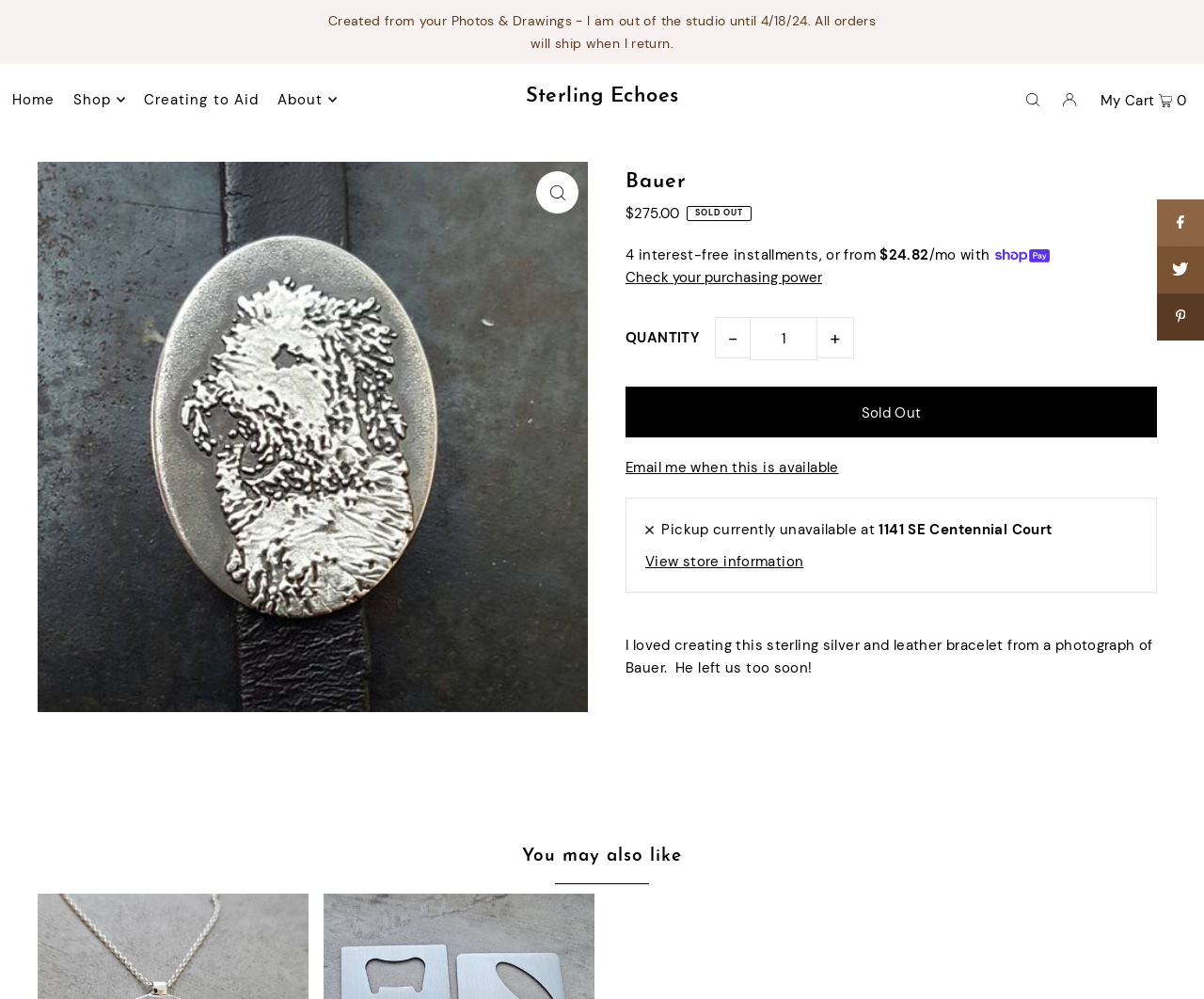Create a full and detailed caption for the entire webpage.

This webpage is about a sterling silver and leather bracelet created from a photograph of a dog named Bauer. At the top, there is a notification stating that the studio will be out of office until 4/18/24 and all orders will ship upon return. Below this, there is a primary navigation menu with four menu items: Home, Shop, Creating to Aid, and About. 

To the right of the navigation menu, there is a link to "Sterling Echoes" and a search button with an accompanying image. On the top right corner, there are links to open the cart and a button to open the search sidebar.

Below the navigation menu, there is a large image of the bracelet, with a link to zoom in on the image. The title "Bauer" is displayed prominently above the image, and below it, there is a description list with the price of the bracelet, $275.00. However, the bracelet is currently sold out.

Further down, there is information about payment options, including the ability to pay in four interest-free installments. There is also a button to check purchasing power and a section to input the quantity of the item. 

Below this, there is a button to notify the user when the item becomes available, and a section with information about pickup options. There is also a toggle button to view store information.

The webpage also features a section with a personal message from the creator, expressing their love for creating the bracelet and mentioning that Bauer left them too soon. 

At the bottom of the page, there are social media links to share the product on Facebook, Twitter, and Pinterest. Finally, there is a heading that says "You may also like," but the corresponding content is not displayed in this screenshot.